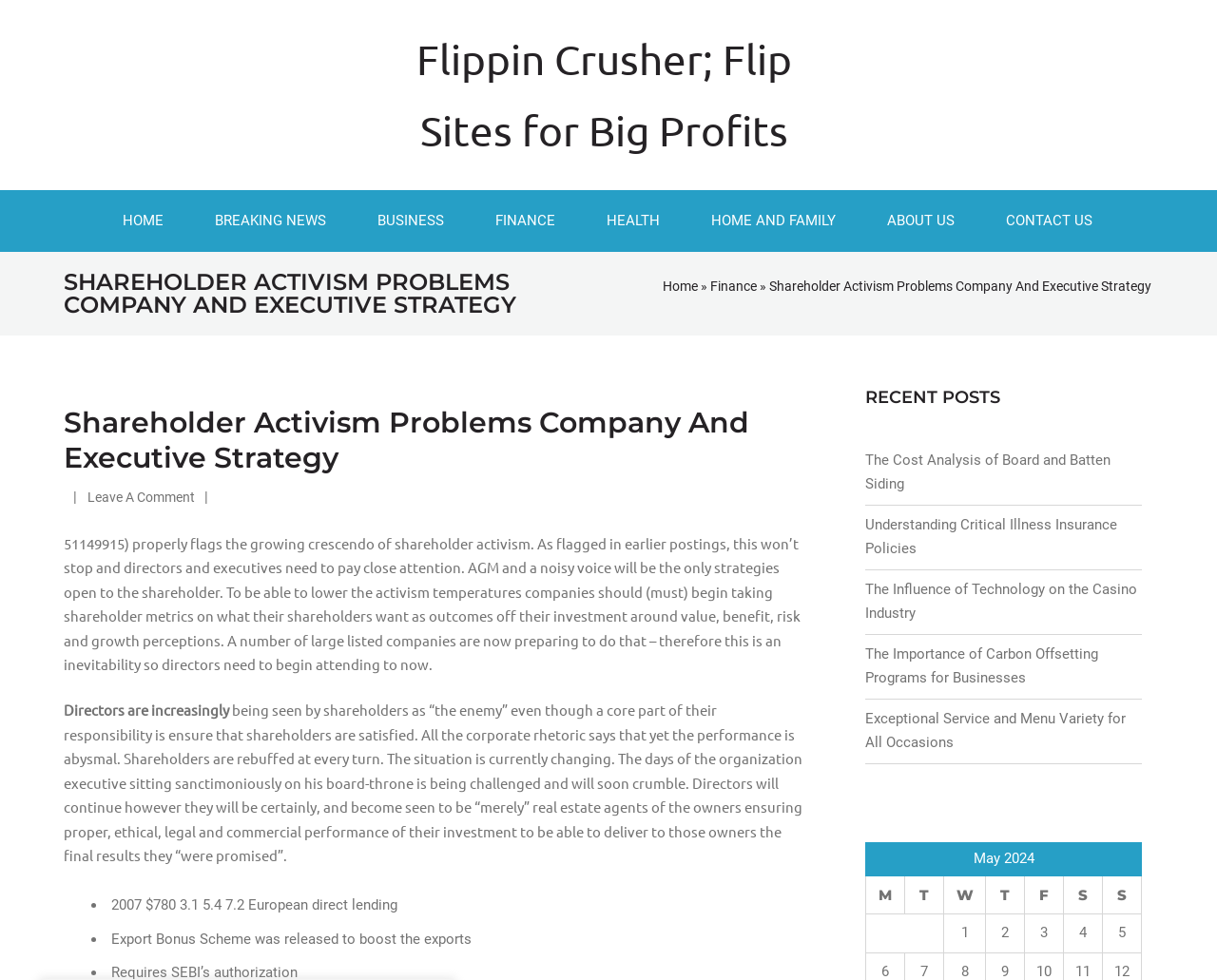Identify and extract the main heading of the webpage.

Flippin Crusher; Flip Sites for Big Profits